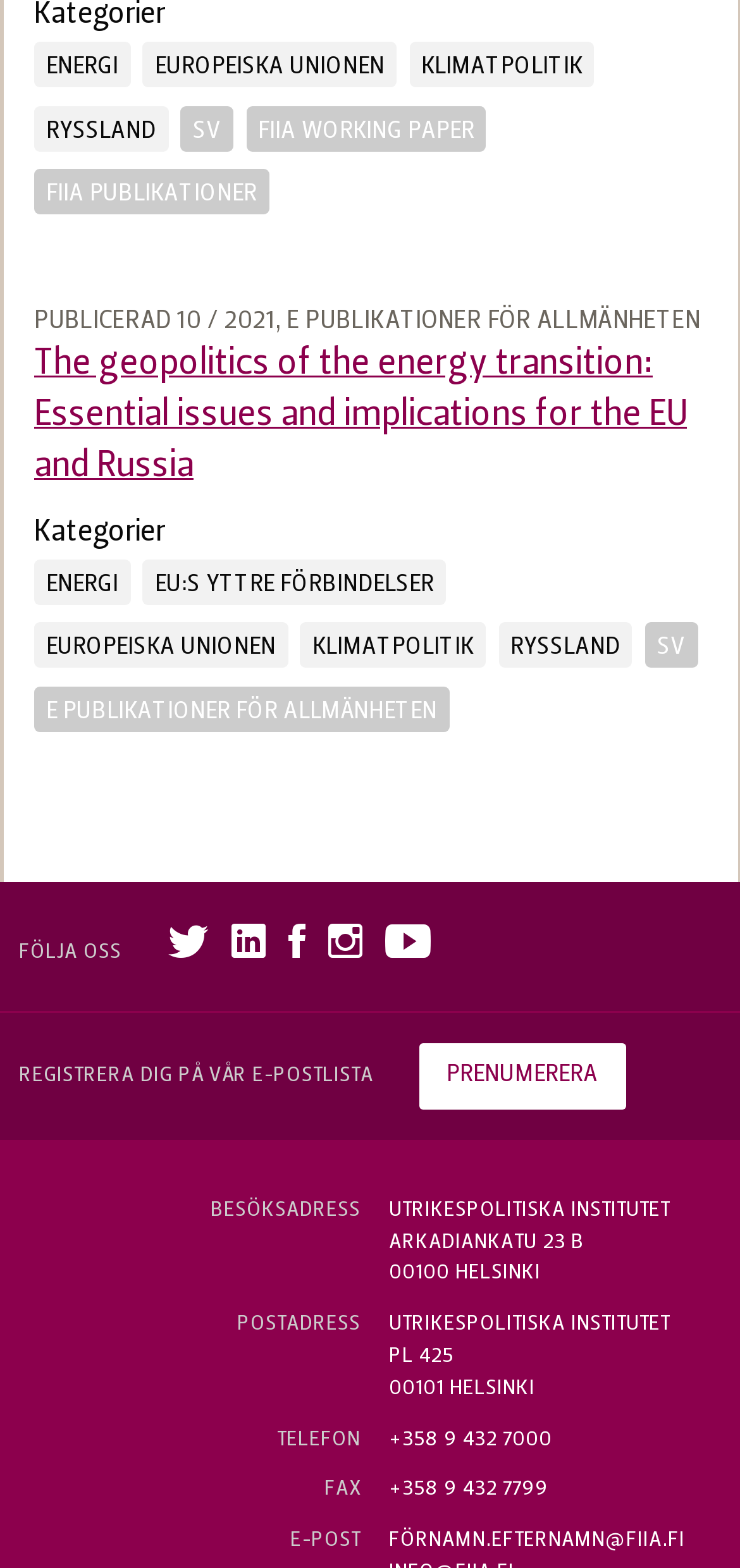Provide the bounding box coordinates of the HTML element described as: "News Desk". The bounding box coordinates should be four float numbers between 0 and 1, i.e., [left, top, right, bottom].

None